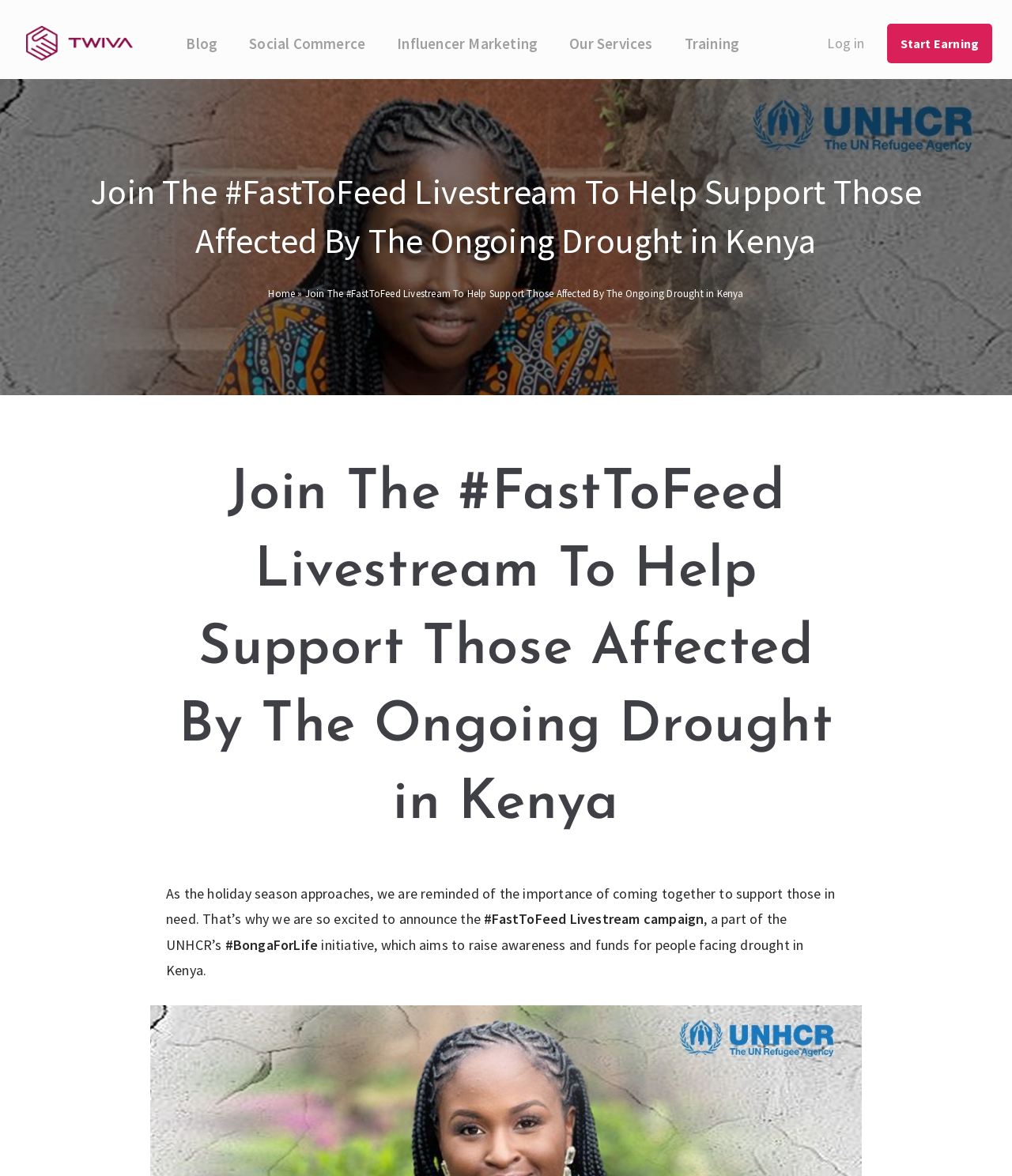What is the theme of the webpage?
Analyze the image and deliver a detailed answer to the question.

The webpage is focused on supporting those in need, specifically people affected by drought in Kenya, and is promoting a charity campaign, the #FastToFeed Livestream.